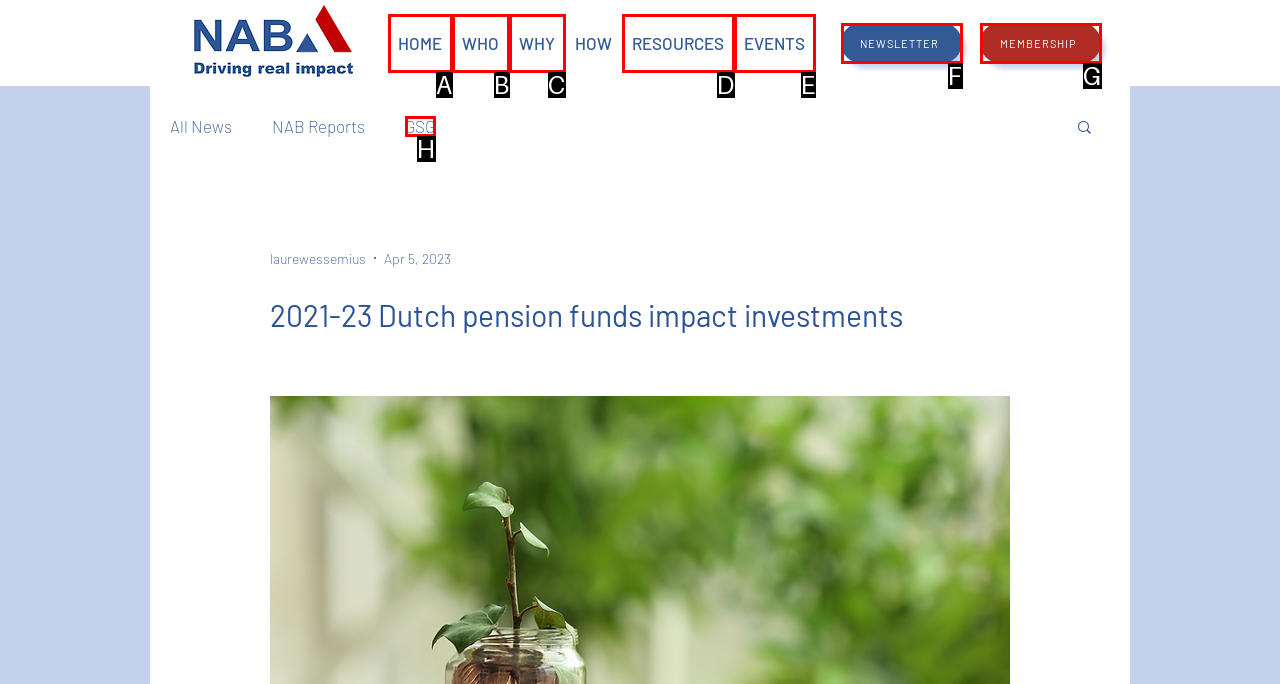Choose the letter of the UI element that aligns with the following description: WHY
State your answer as the letter from the listed options.

C